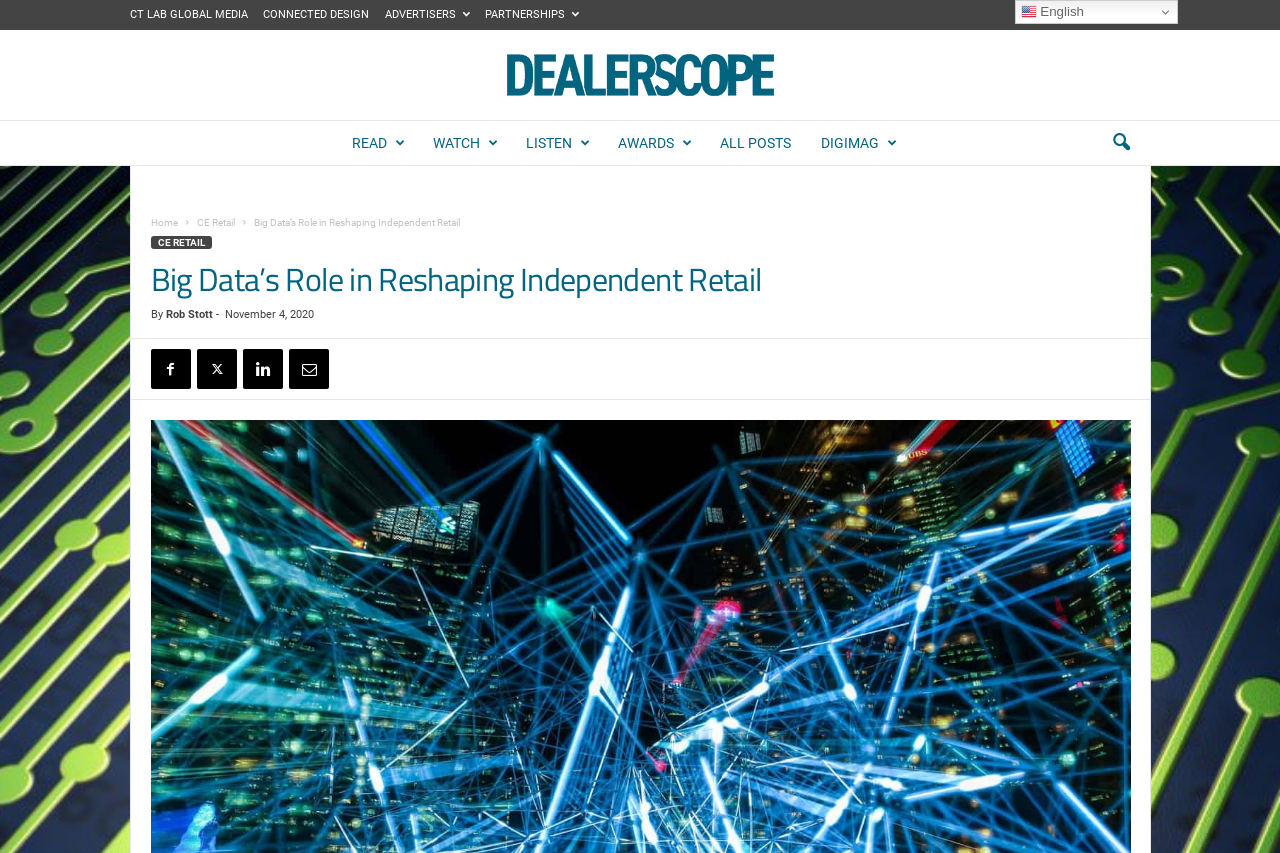Identify the bounding box coordinates for the region to click in order to carry out this instruction: "Search for a topic". Provide the coordinates using four float numbers between 0 and 1, formatted as [left, top, right, bottom].

[0.858, 0.142, 0.893, 0.193]